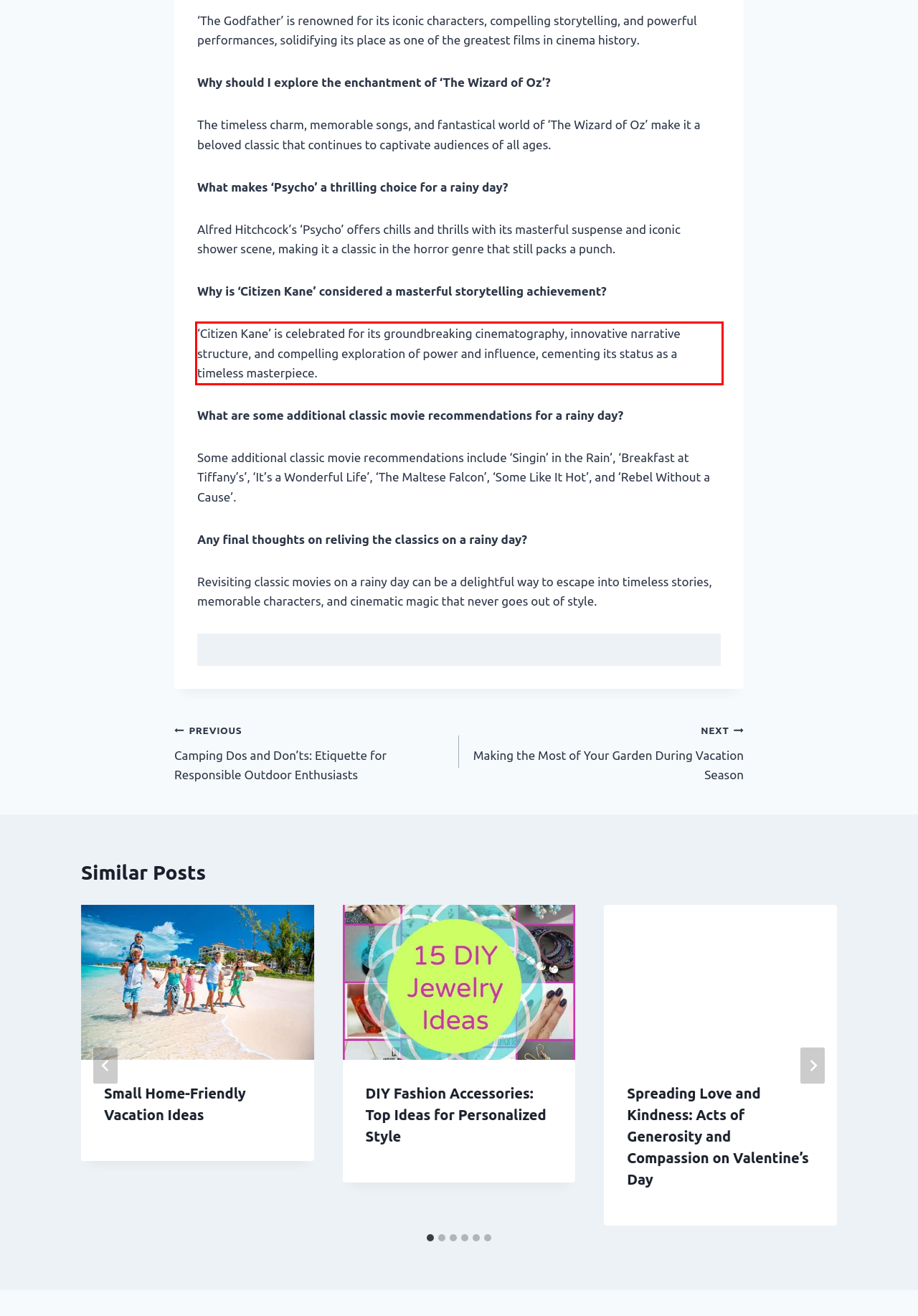Given a screenshot of a webpage, identify the red bounding box and perform OCR to recognize the text within that box.

‘Citizen Kane’ is celebrated for its groundbreaking cinematography, innovative narrative structure, and compelling exploration of power and influence, cementing its status as a timeless masterpiece.